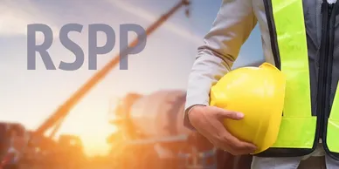Analyze the image and describe all key details you can observe.

The image depicts an individual wearing a yellow hard hat and a high-visibility vest, symbolizing safety and professionalism in a construction or industrial setting. The background features cranes and machinery, suggesting an active worksite. Prominently displayed in the image is the acronym "RSPP," which stands for Radiation Safety Protection Plan, underscoring the importance of safety protocols in environments dealing with radiation. The warm tones of the sunset further enhance the mood, highlighting the focus on safety and responsibility in industrial operations. This visual emphasizes the commitment to ensuring safety standards are met, particularly in sectors involving radiation, aligning with the overarching theme of regulatory compliance and safe practices in radiation consulting and services.